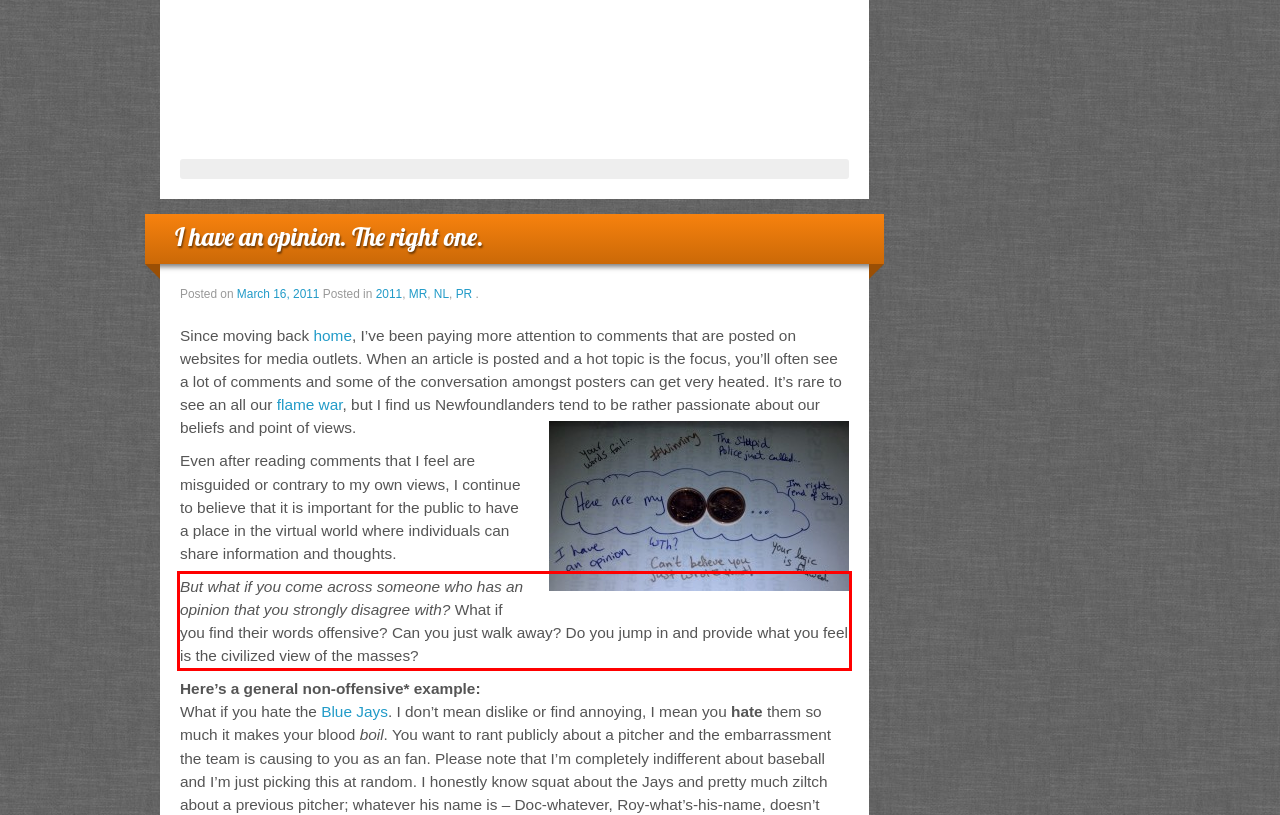The screenshot provided shows a webpage with a red bounding box. Apply OCR to the text within this red bounding box and provide the extracted content.

But what if you come across someone who has an opinion that you strongly disagree with? What if you find their words offensive? Can you just walk away? Do you jump in and provide what you feel is the civilized view of the masses?